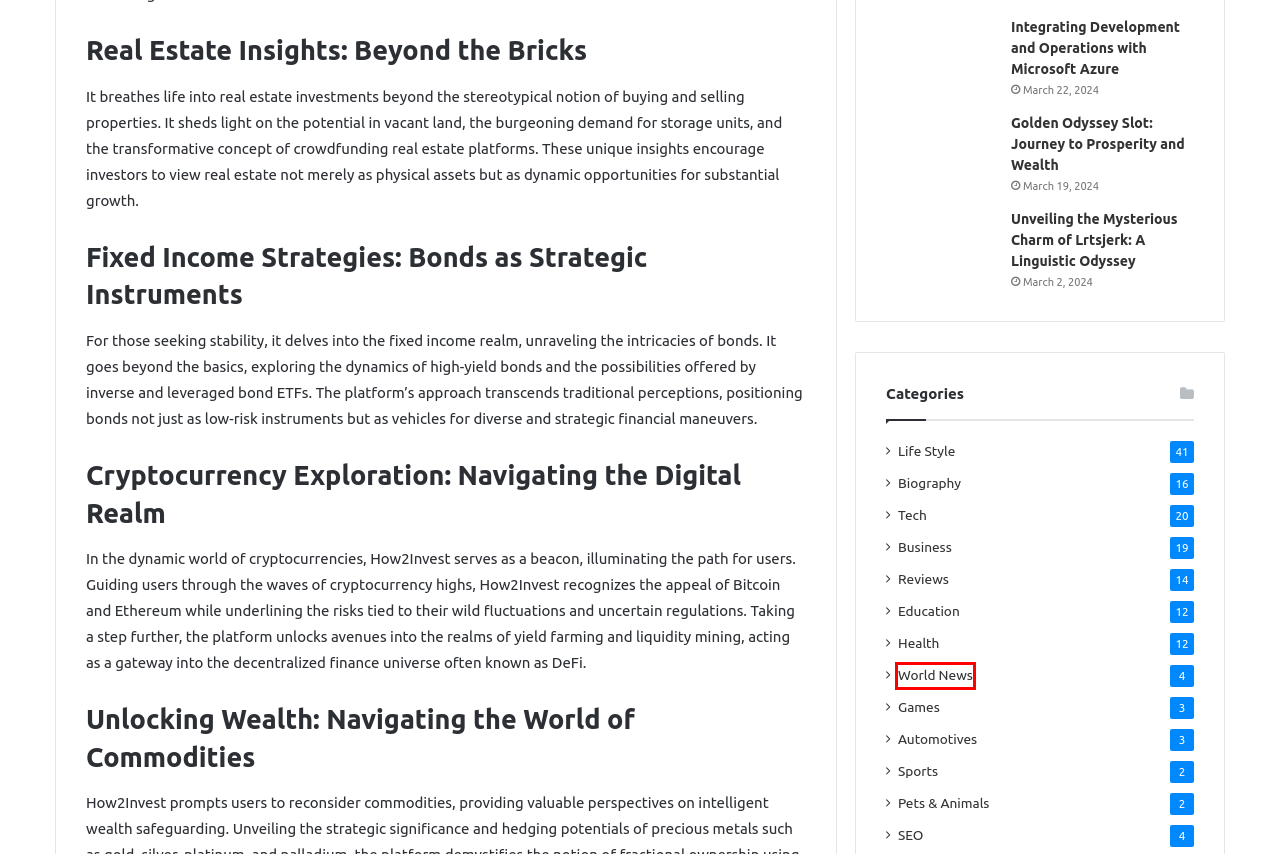A screenshot of a webpage is given, marked with a red bounding box around a UI element. Please select the most appropriate webpage description that fits the new page after clicking the highlighted element. Here are the candidates:
A. Education Archives - E Tech Libraries
B. Sports Archives - E Tech Libraries
C. Integrating Development and Operations with Microsoft Azure
D. Golden Odyssey Slot: Journey to Prosperity and Wealth
E. Life Style Archives - E Tech Libraries
F. Games Archives - E Tech Libraries
G. World News Archives - E Tech Libraries
H. Unveiling the Mysterious Charm of Lrtsjerk: Best In 2024

G